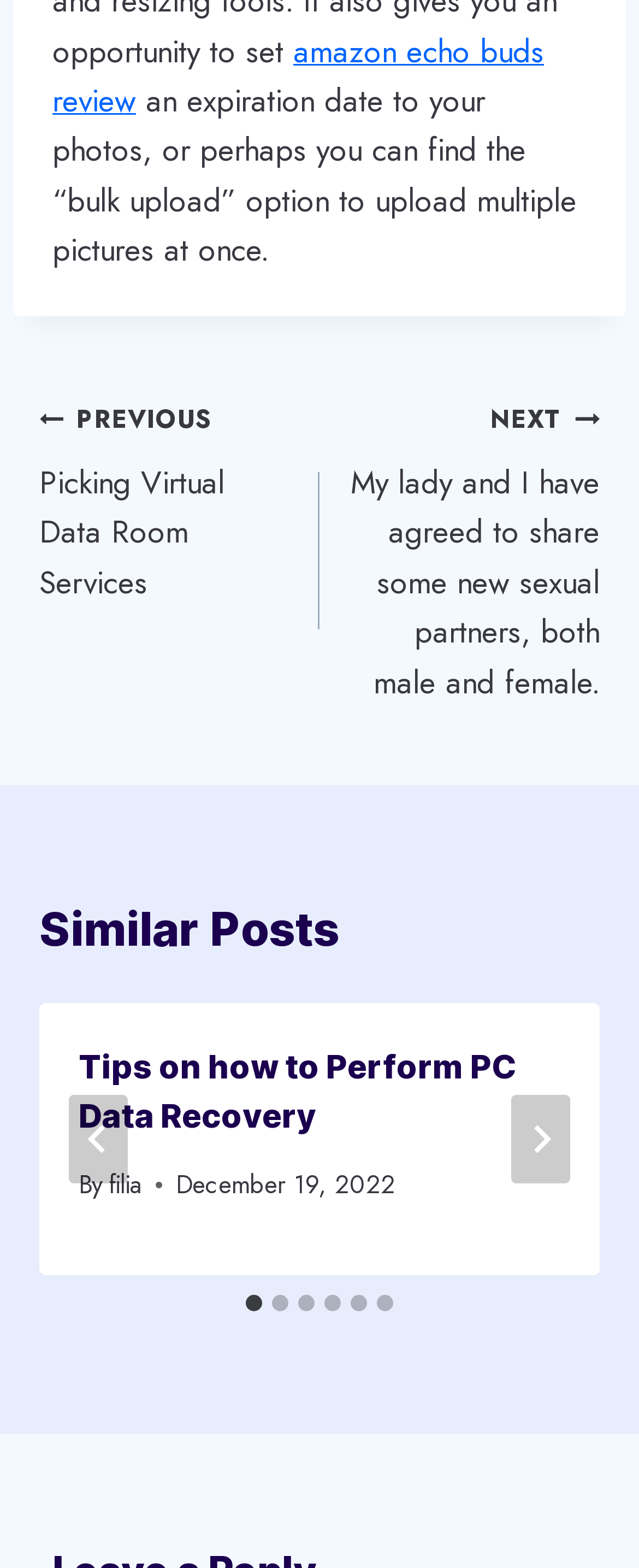Determine the bounding box coordinates for the region that must be clicked to execute the following instruction: "Select the 'Go to slide 2' tab".

[0.426, 0.826, 0.451, 0.837]